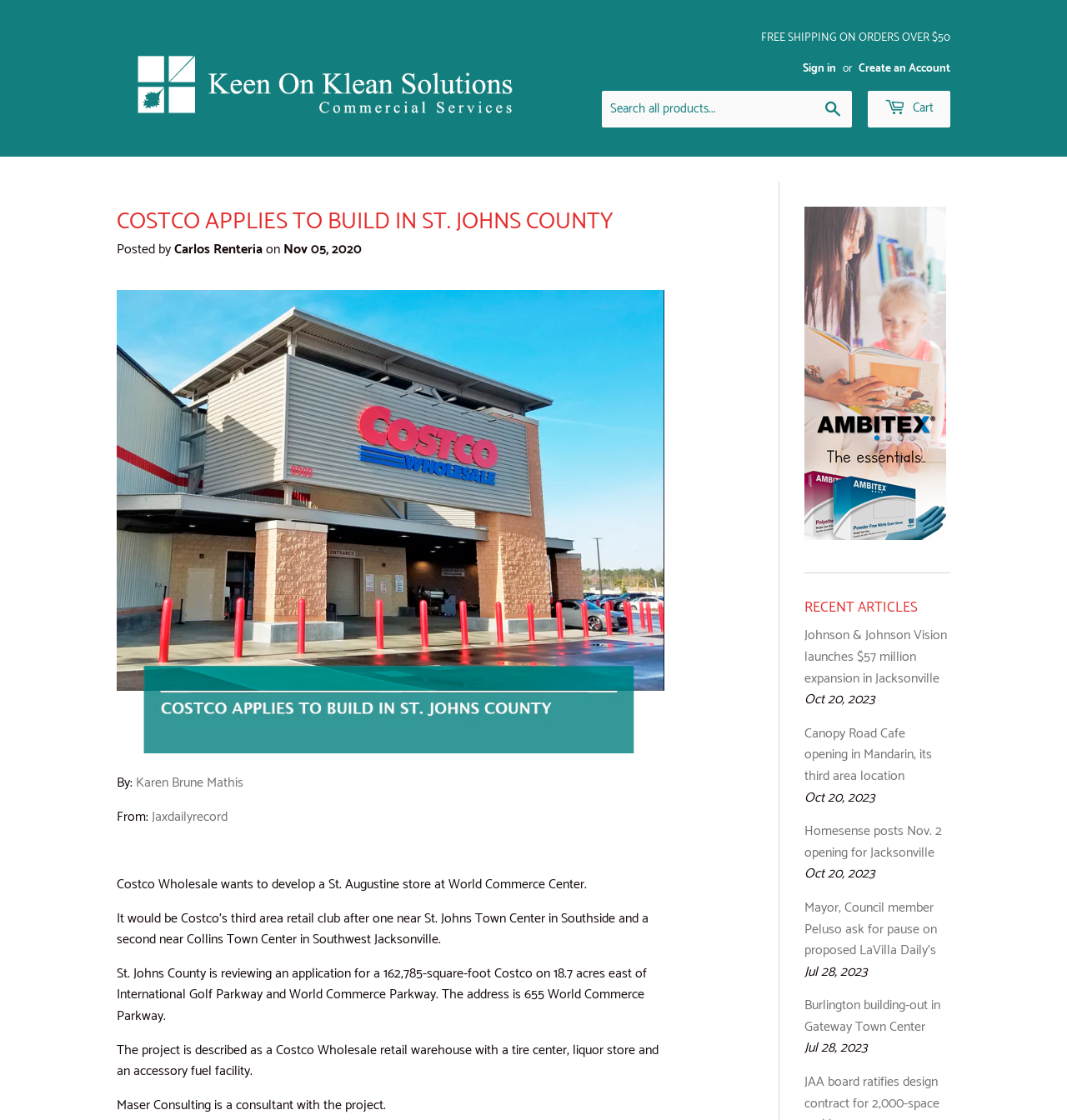Can you show the bounding box coordinates of the region to click on to complete the task described in the instruction: "Create an Account"?

[0.805, 0.053, 0.891, 0.069]